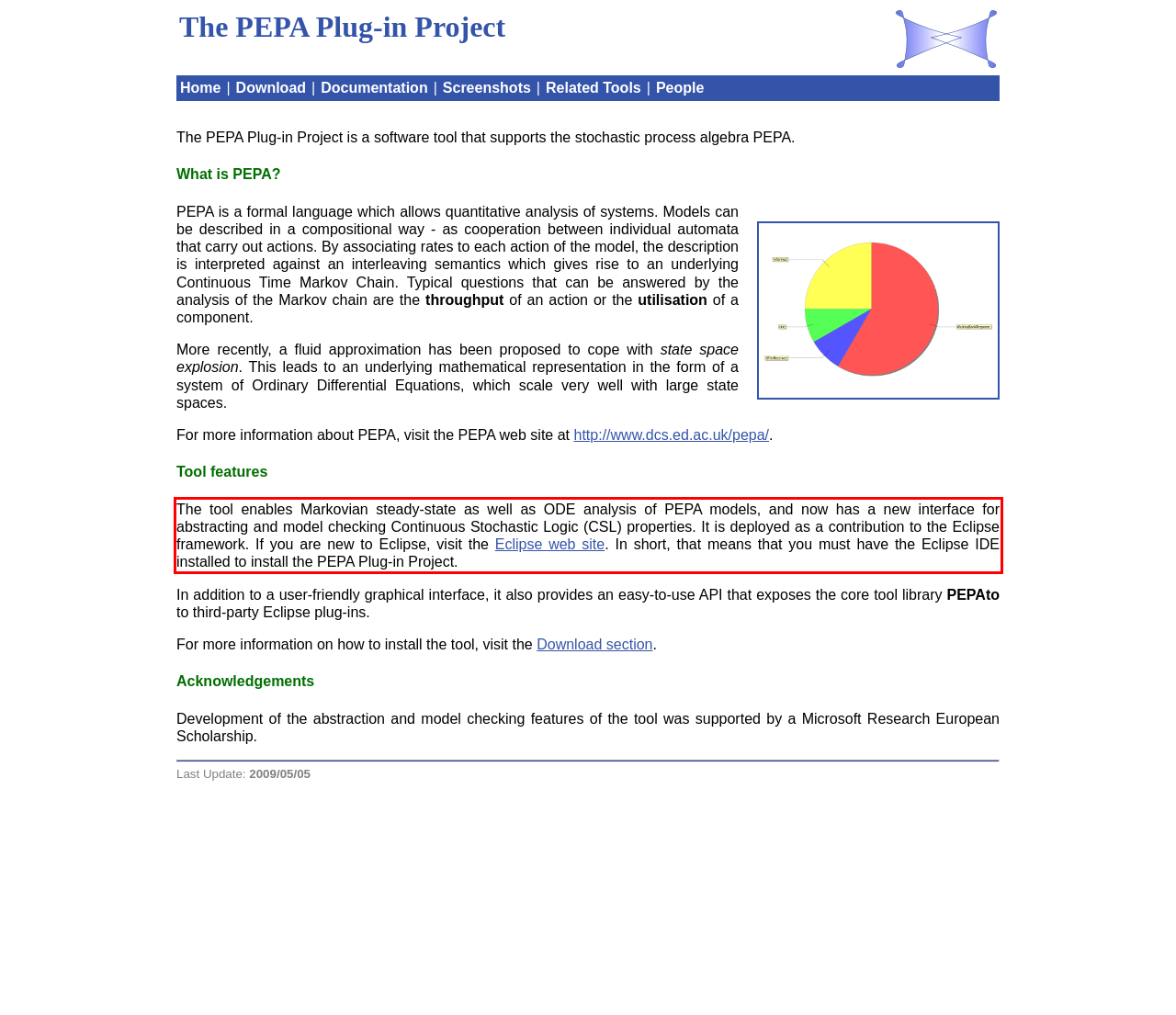Perform OCR on the text inside the red-bordered box in the provided screenshot and output the content.

The tool enables Markovian steady-state as well as ODE analysis of PEPA models, and now has a new interface for abstracting and model checking Continuous Stochastic Logic (CSL) properties. It is deployed as a contribution to the Eclipse framework. If you are new to Eclipse, visit the Eclipse web site. In short, that means that you must have the Eclipse IDE installed to install the PEPA Plug-in Project.